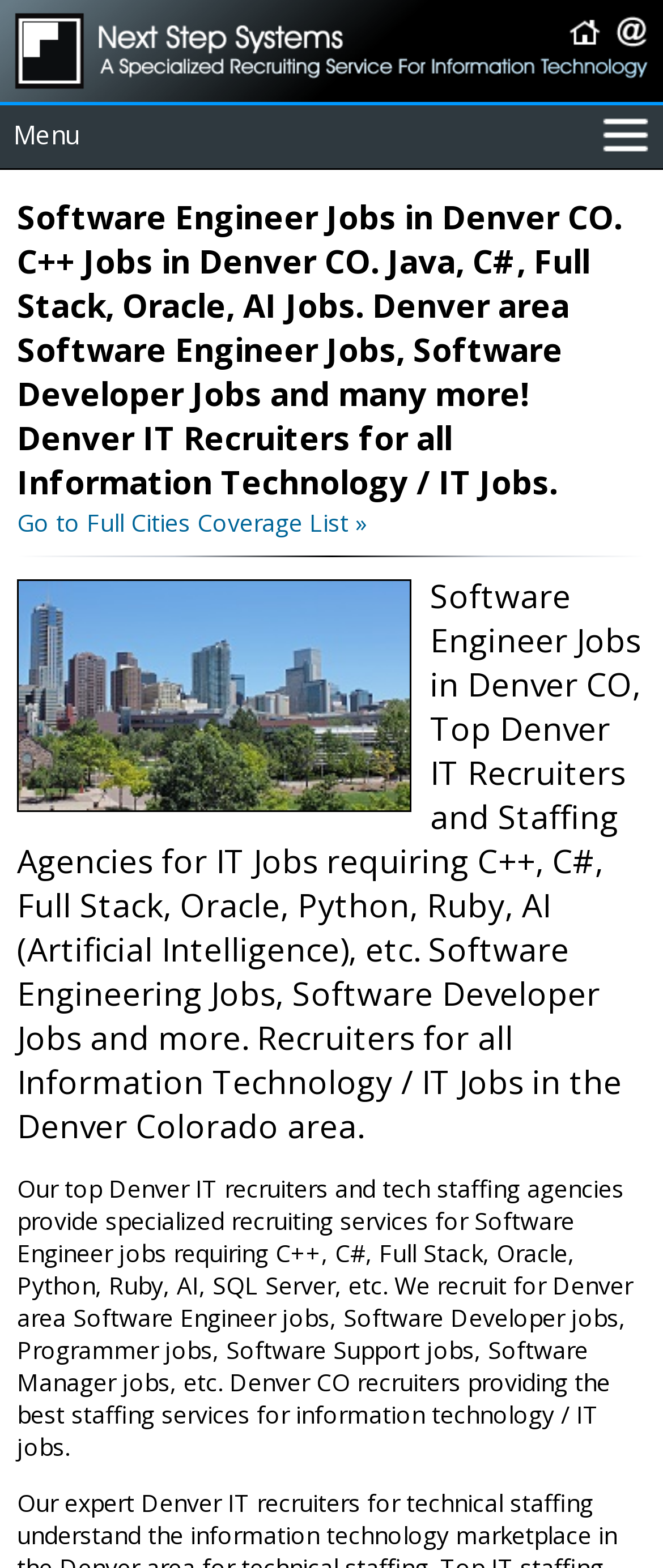Summarize the webpage with intricate details.

The webpage appears to be a job search platform, specifically focused on software engineer jobs in Denver, CO. At the top of the page, there are multiple "Home" links, each accompanied by a "Home" image, positioned at the top left and top right corners. Next to the top right "Home" link, there are "Contact" links with corresponding images.

Below these links, there is a menu bar with several links, including "For Employers", "For Job Seekers", "About Us", "Contact Us", "Coverage Area", "IT Contractors", and another "Home" link. These links are arranged horizontally, spanning the entire width of the page.

The main content of the page is divided into sections. The first section has a heading that describes software engineer jobs in Denver, CO, including C++, Java, C#, Full Stack, Oracle, AI, and other related jobs. Below this heading, there is a link to a full cities coverage list.

The next section features an image related to C++ jobs in Denver, CO, and a heading that describes software engineer jobs in Denver, CO, including the types of jobs and the services provided by the recruiters. Below this heading, there is a block of text that explains the services provided by the top Denver IT recruiters and tech staffing agencies, including the types of jobs they recruit for and the areas they serve.